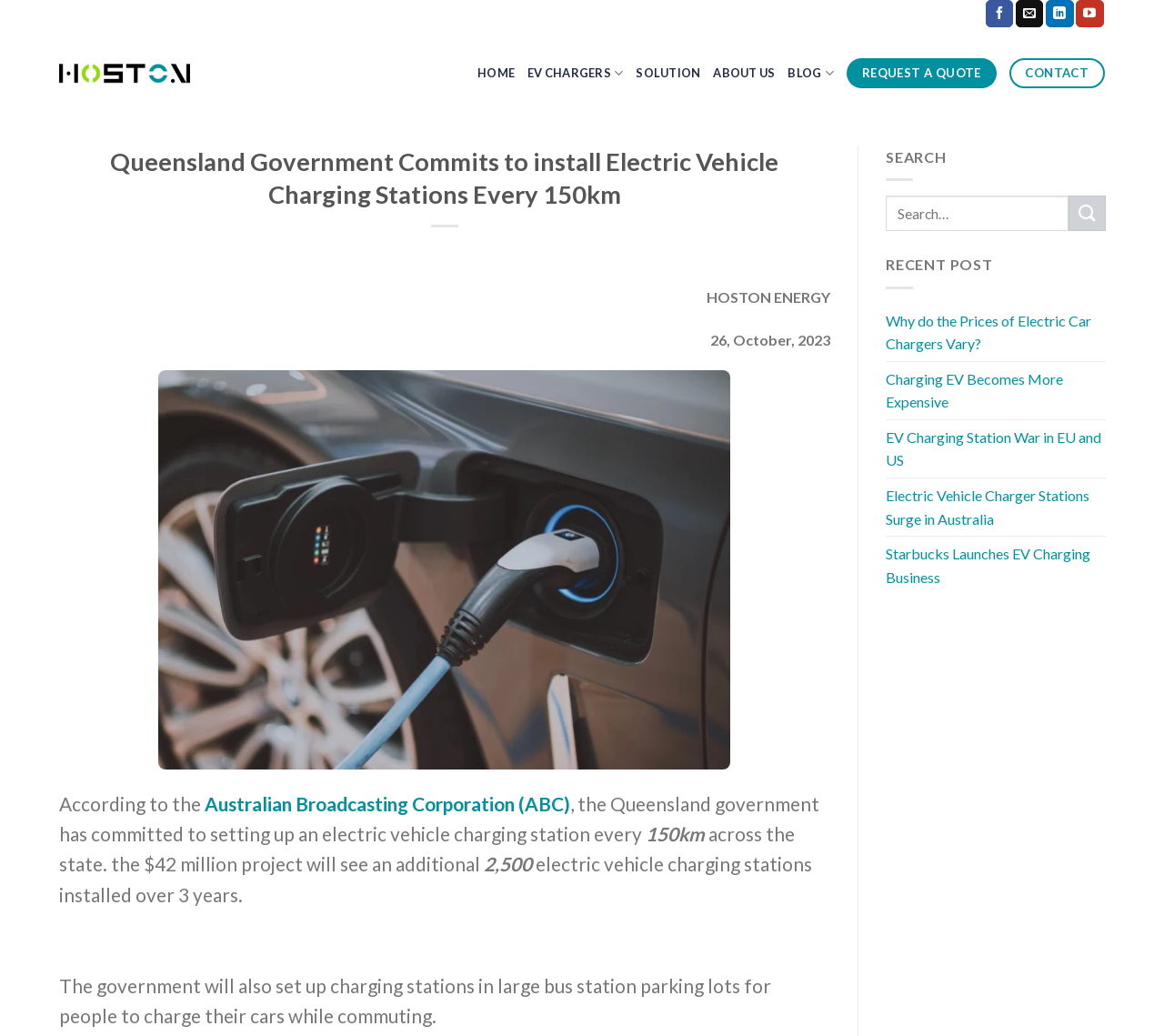Respond with a single word or phrase:
What is the purpose of setting up electric vehicle charging stations in large bus station parking lots?

For people to charge their cars while commuting